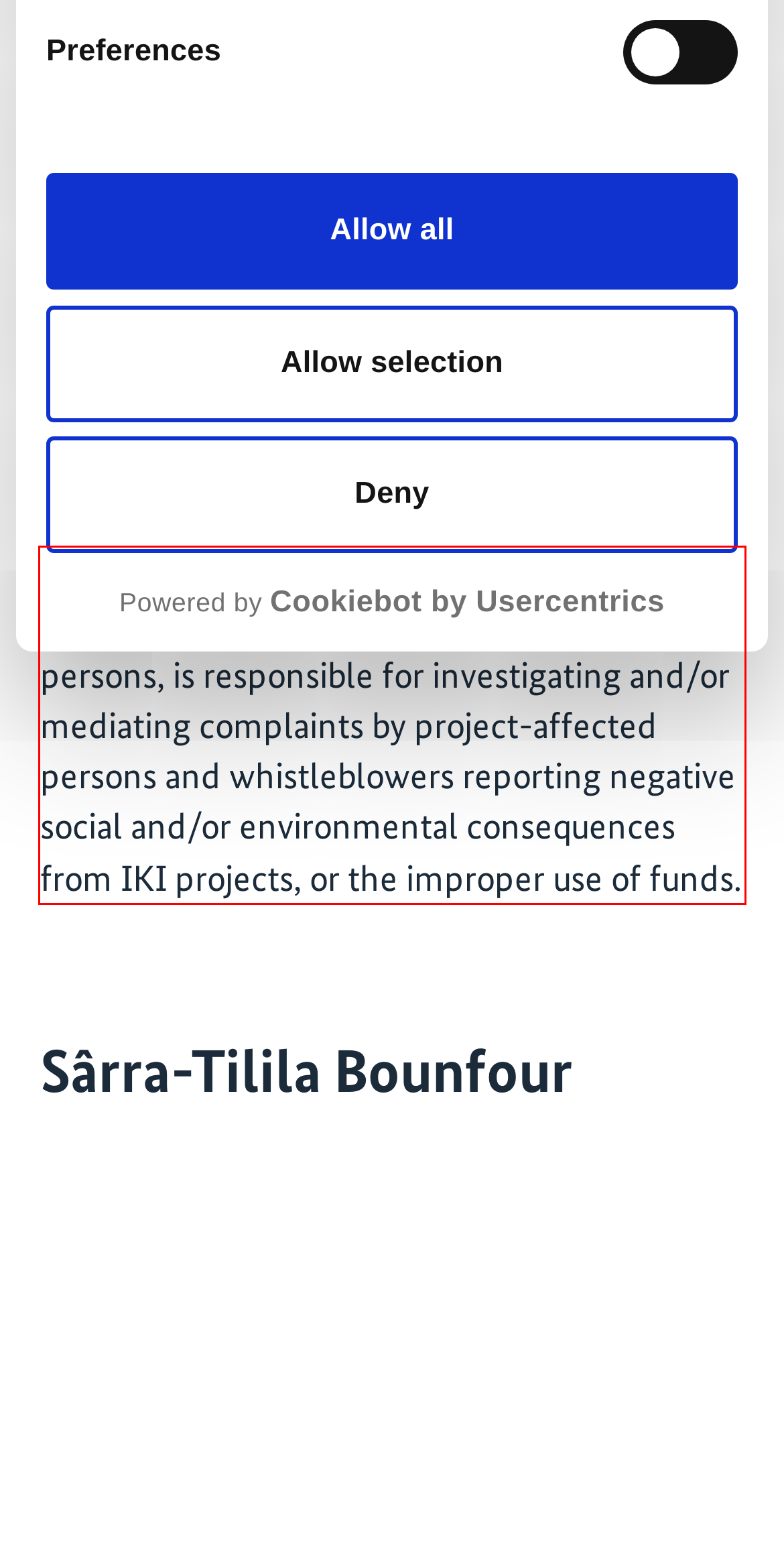Within the screenshot of a webpage, identify the red bounding box and perform OCR to capture the text content it contains.

The expert panel of the independent complaint mechanism, which consists of 3 persons, is responsible for investigating and/or mediating complaints by project-affected persons and whistleblowers reporting negative social and/or environmental consequences from IKI projects, or the improper use of funds.